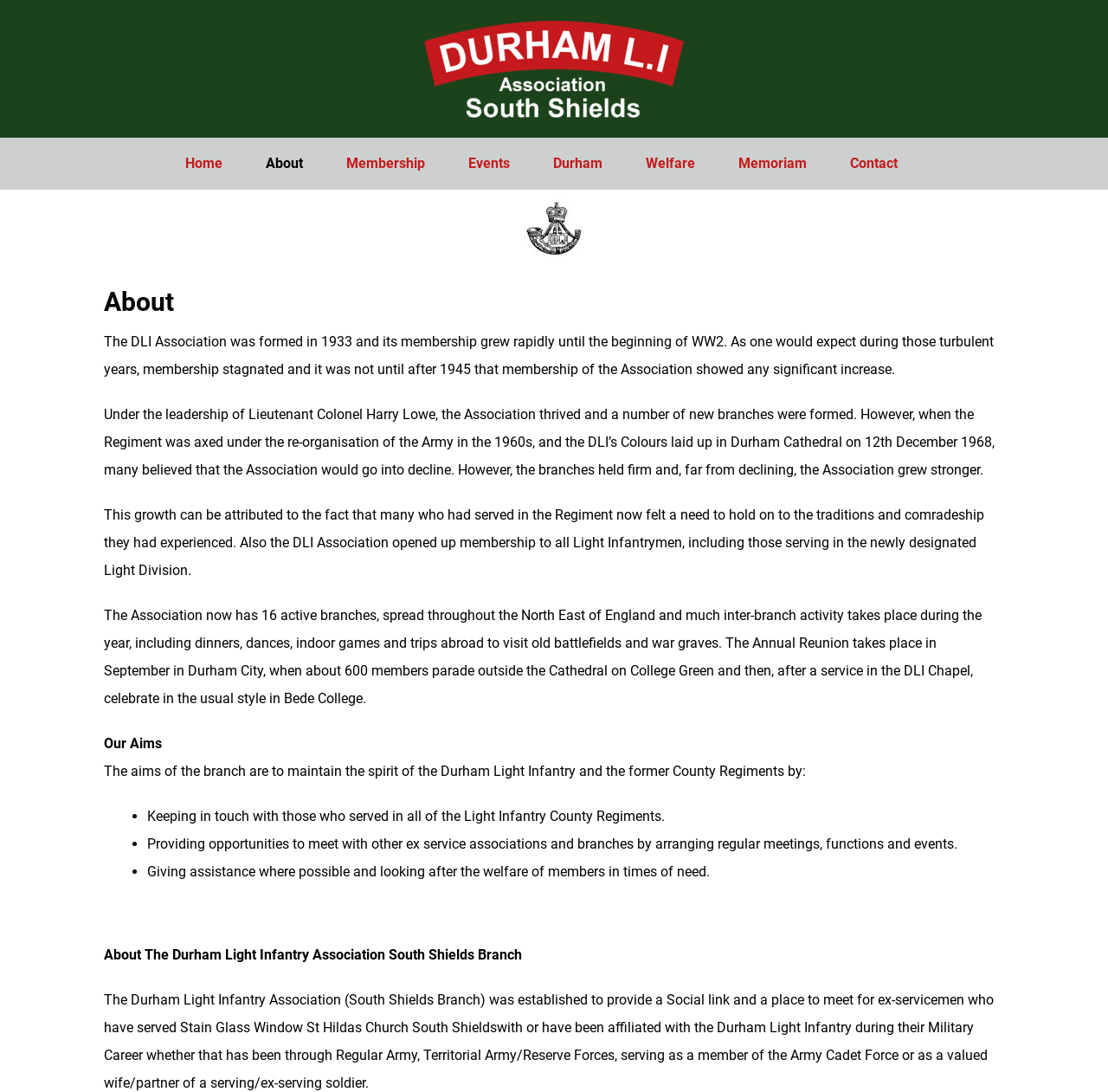Provide a brief response to the question using a single word or phrase: 
How many active branches does the Association have?

16